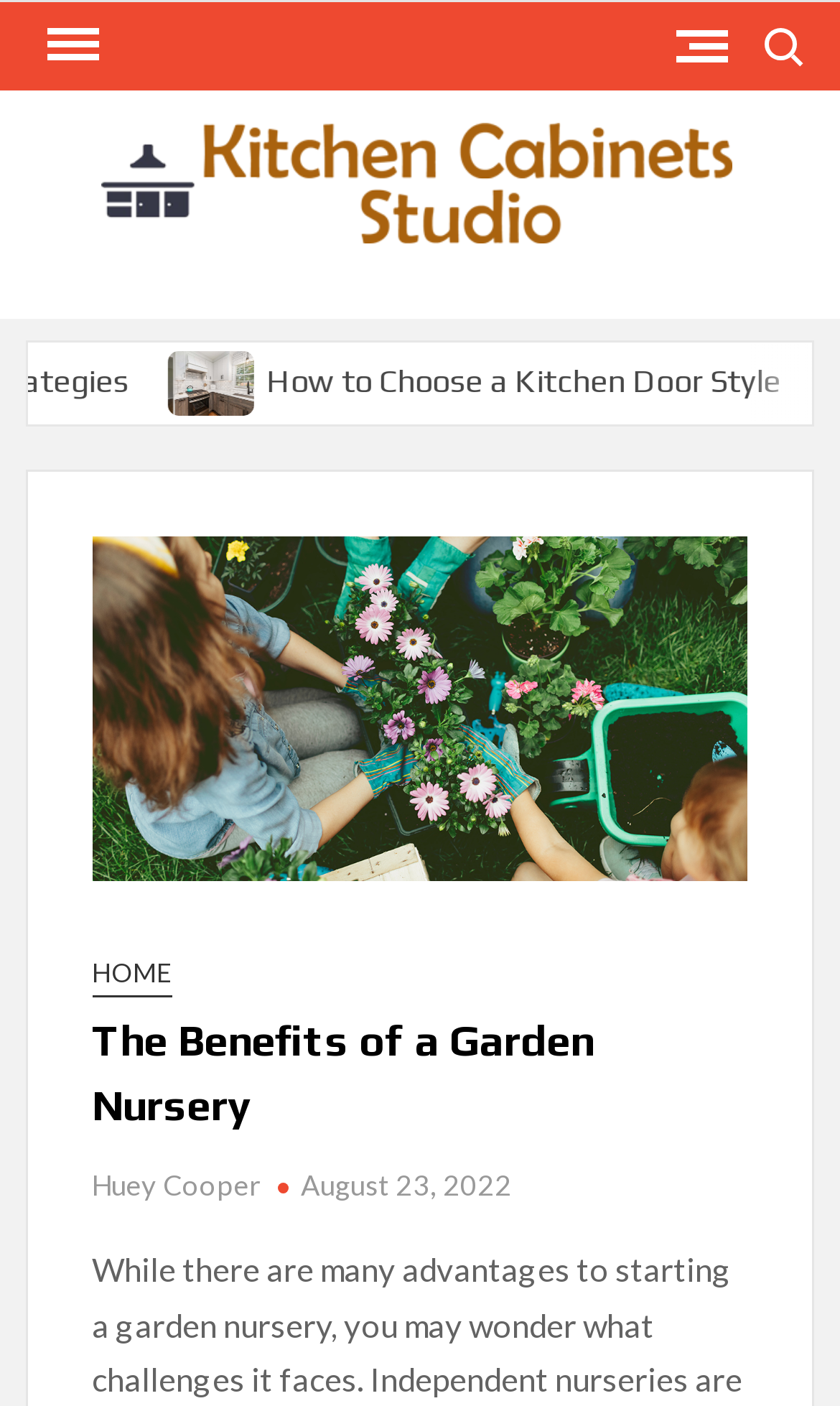Please identify the coordinates of the bounding box for the clickable region that will accomplish this instruction: "Read the article about creating a reading nook".

[0.648, 0.256, 0.758, 0.283]